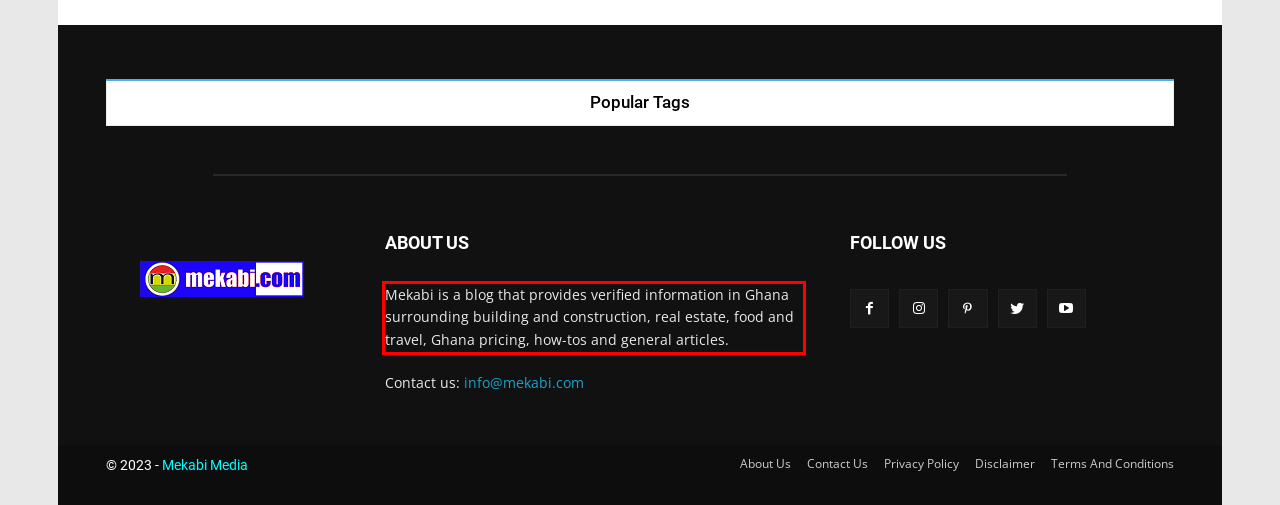Perform OCR on the text inside the red-bordered box in the provided screenshot and output the content.

Mekabi is a blog that provides verified information in Ghana surrounding building and construction, real estate, food and travel, Ghana pricing, how-tos and general articles.